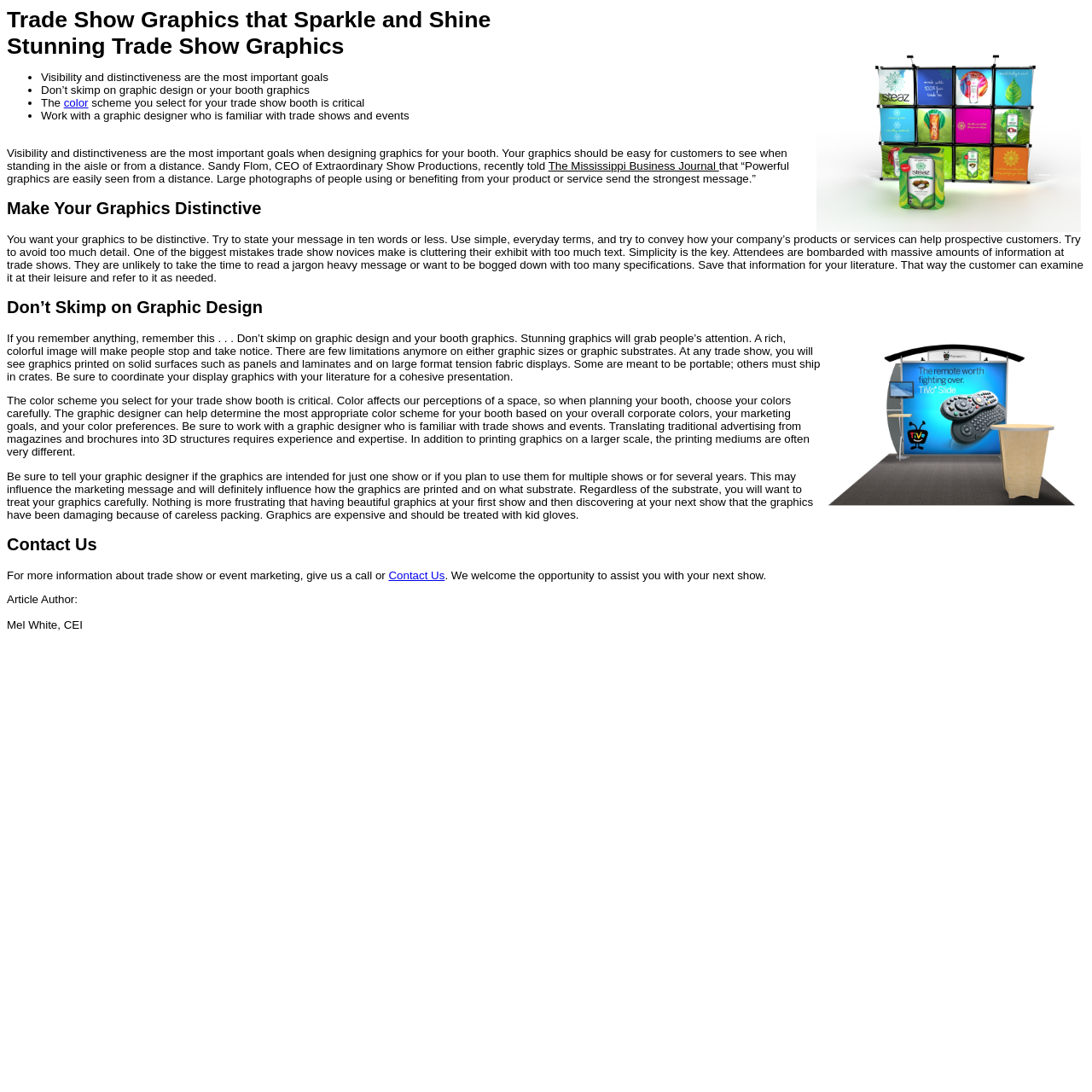Extract the text of the main heading from the webpage.

Trade Show Graphics that Sparkle and Shine